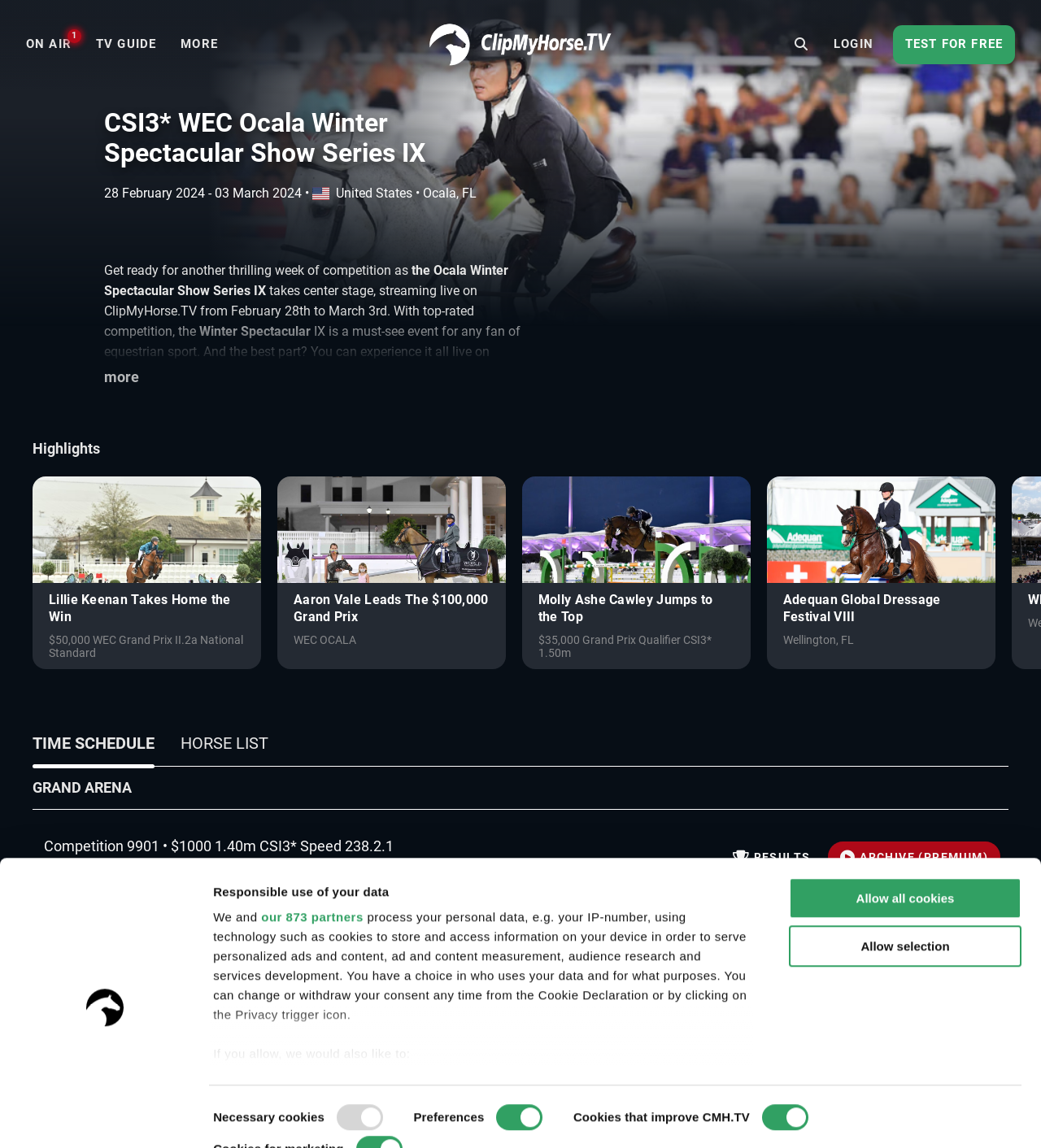Provide a thorough summary of the webpage.

This webpage is about the CSI3* WEC Ocala Winter Spectacular Show Series IX - 2024, a live stream and on-demand video event on ClipMyHorse.TV. At the top, there is a navigation menu with links to "ON AIR 1", "TV GUIDE", "MORE", and "LOGIN". 

Below the navigation menu, there is a heading that displays the event title, "CSI3* WEC Ocala Winter Spectacular Show Series IX", along with the dates "28 February 2024" and "03 March 2024", and the location "United States, Ocala, FL". 

A brief description of the event is provided, stating that it will be a thrilling week of competition, streaming live on ClipMyHorse.TV from February 28th to March 3rd. 

There is a section titled "Highlights" that features four links to specific competitions, each with a heading and a brief description. 

Further down, there is a section that appears to be a schedule or timetable of events, with links to "TIME SCHEDULE" and "HORSE LIST". 

Below that, there is a heading "GRAND ARENA" followed by a list of competitions, each with a title, date, time, and links to "RESULTS" and "ARCHIVE (PREMIUM)". 

At the bottom of the page, there is a modal dialog box titled "Responsible use of your data" that provides information about how the website uses cookies and personal data, and allows users to set their preferences.